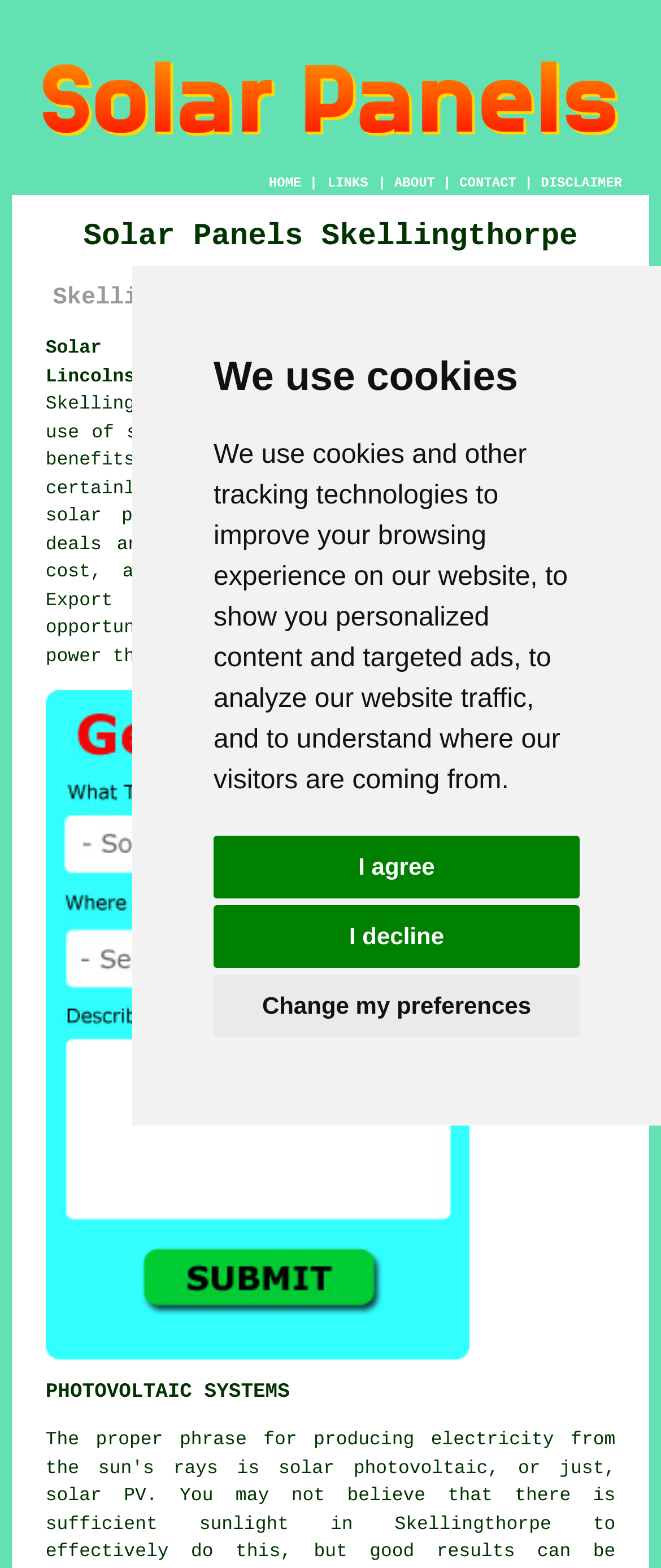Given the content of the image, can you provide a detailed answer to the question?
What is the benefit of having a solar panel system installed?

According to the webpage, having a solar panel system installed can help reduce the cost with Government financed deals and grants, and also earn money through the SEG scheme by producing surplus power.